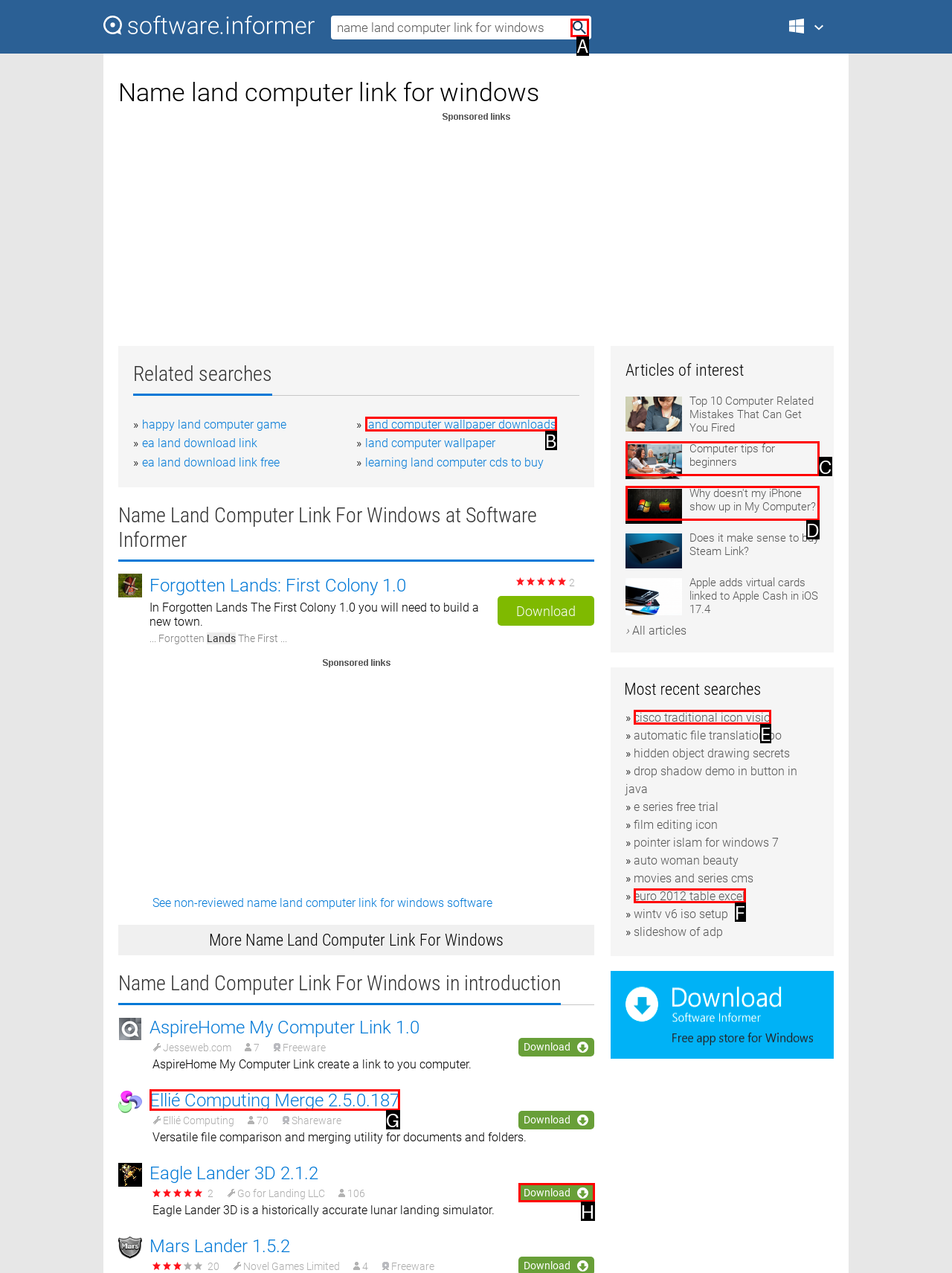Which option is described as follows: name="go" value=""
Answer with the letter of the matching option directly.

A